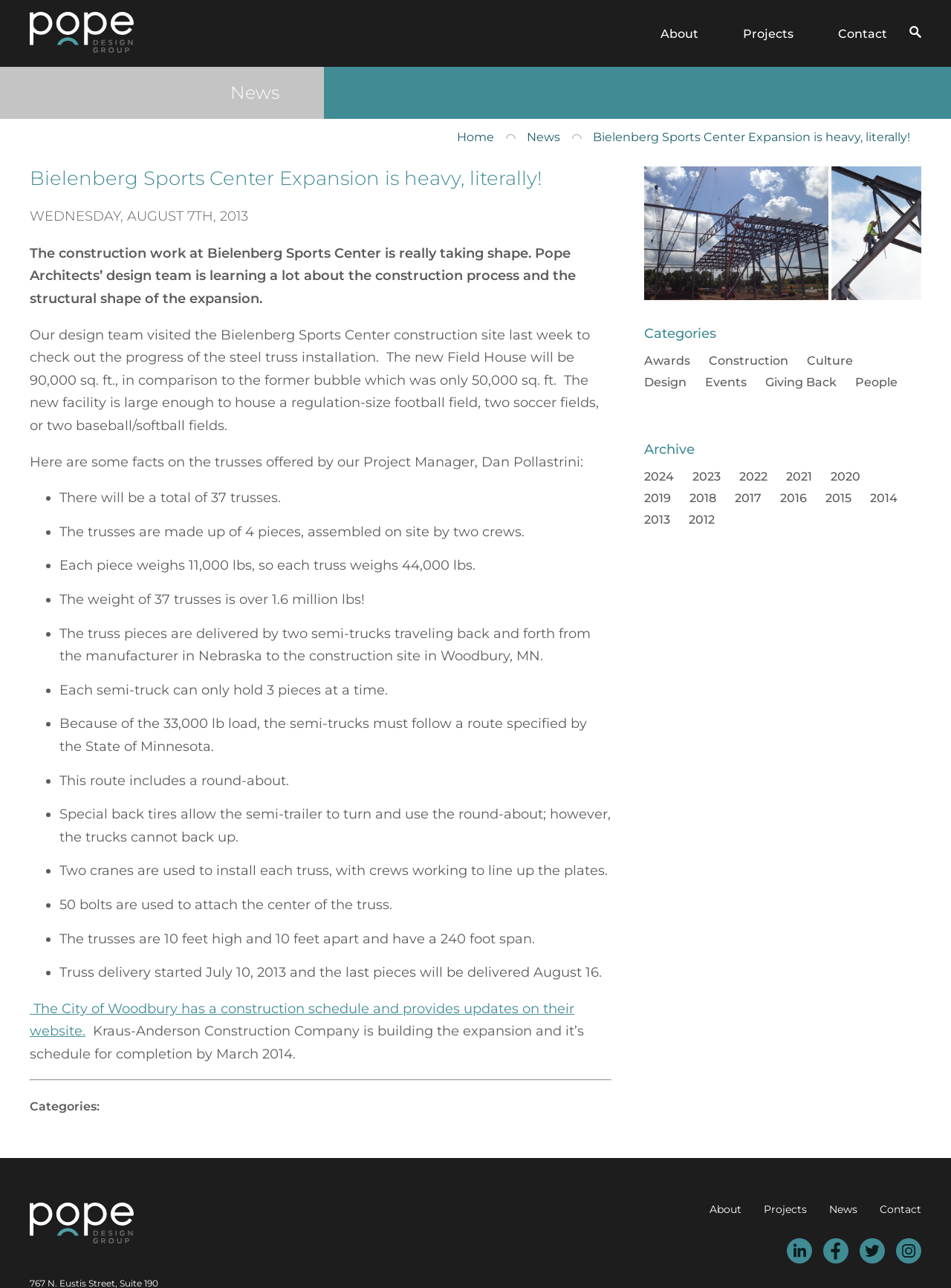Identify the bounding box coordinates of the element that should be clicked to fulfill this task: "Click on the 'About' link". The coordinates should be provided as four float numbers between 0 and 1, i.e., [left, top, right, bottom].

[0.695, 0.012, 0.734, 0.04]